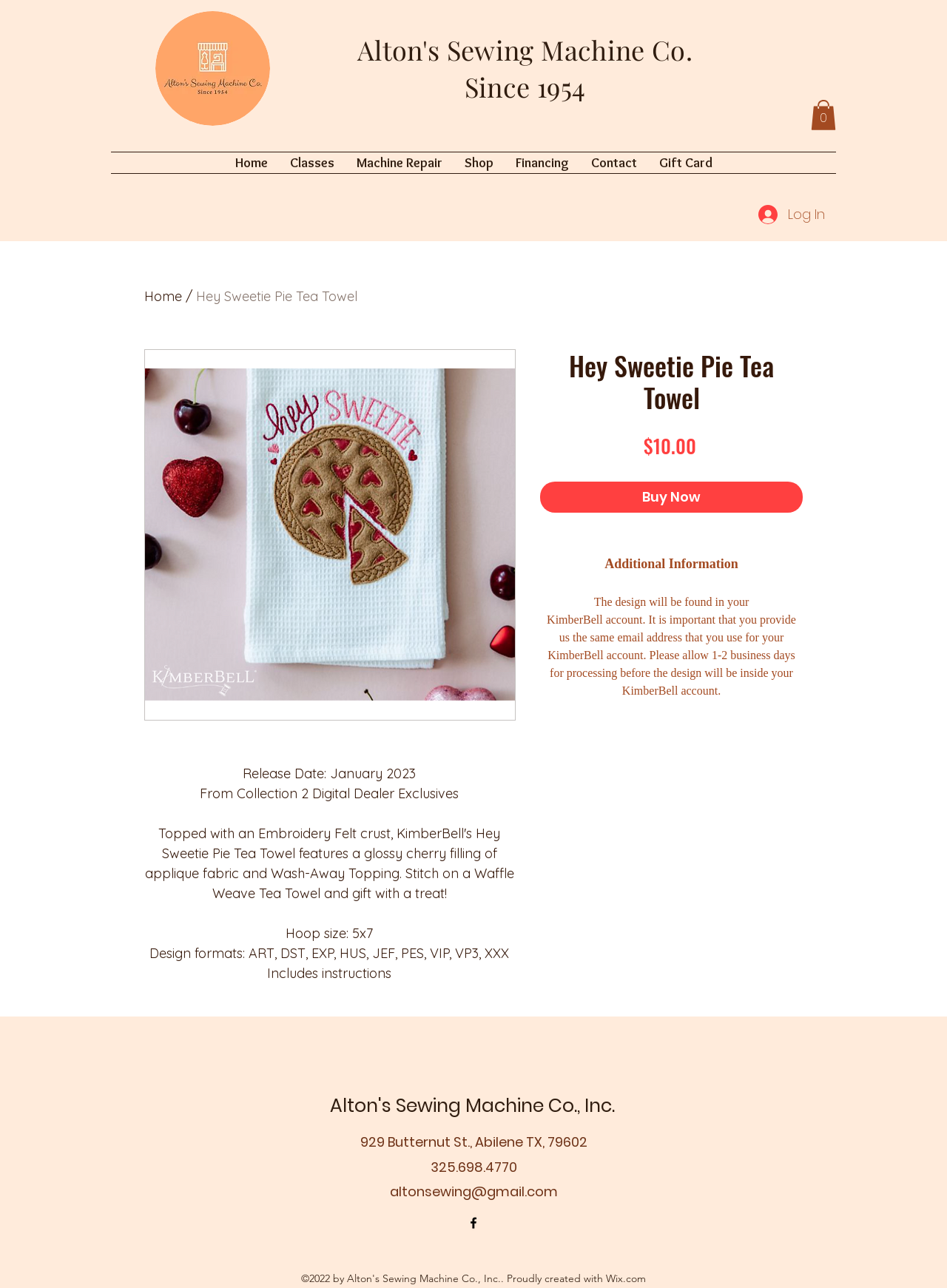Please predict the bounding box coordinates of the element's region where a click is necessary to complete the following instruction: "Click the 'Log In' button". The coordinates should be represented by four float numbers between 0 and 1, i.e., [left, top, right, bottom].

[0.79, 0.154, 0.882, 0.179]